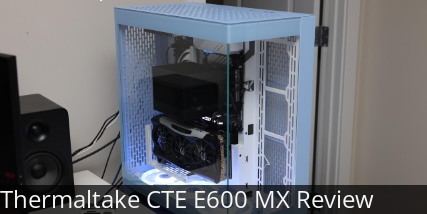Give a detailed account of what is happening in the image.

The image features the **Thermaltake CTE E600 MX**, a modern PC case designed for optimal airflow and aesthetics. The case showcases a sleek design with a translucent side panel, allowing a view of the internal components, including a graphics card and a robust cooling system. The lighting effects enhance the overall look, making it visually appealing for gaming setups. Surrounding the case, visible peripherals like speakers hint at a well-rounded entertainment or workstation environment. This image is part of a review that likely explores the features, performance, and usability of the Thermaltake CTE E600 MX, aimed at users seeking to upgrade their computing experience.